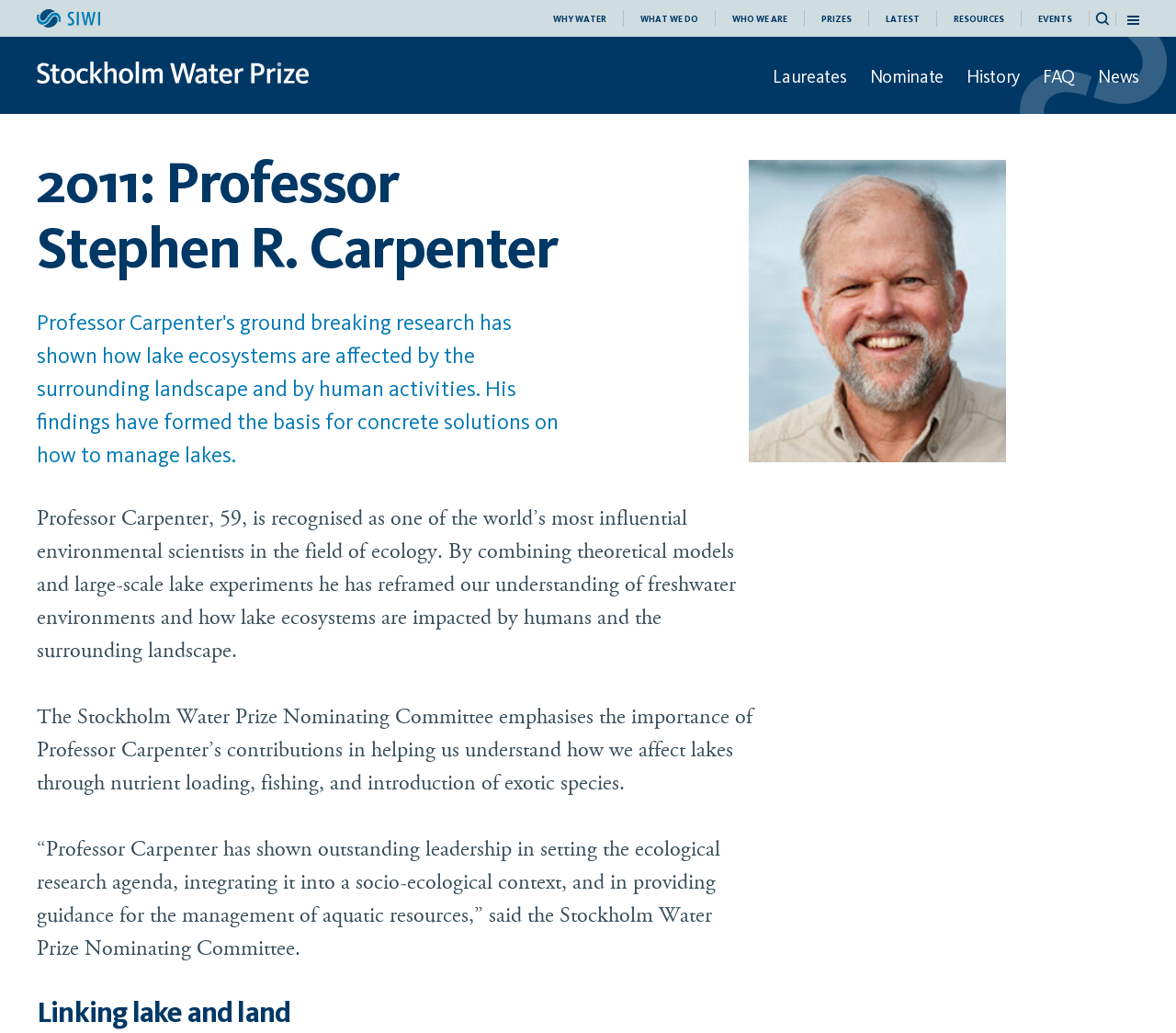What is the profession of Professor Stephen R. Carpenter?
Provide an in-depth and detailed answer to the question.

According to the text, Professor Stephen R. Carpenter is recognized as one of the world's most influential environmental scientists in the field of ecology.